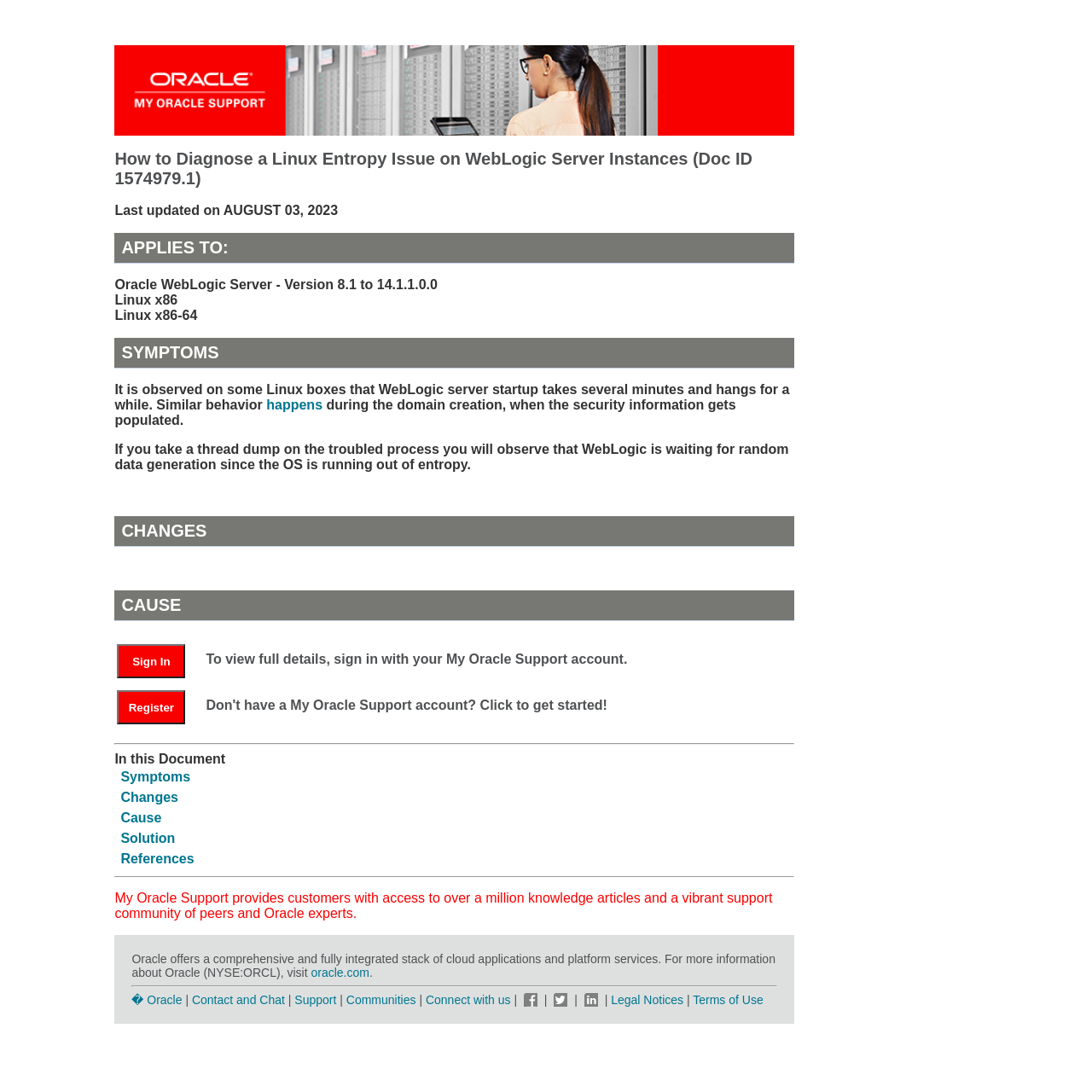Ascertain the bounding box coordinates for the UI element detailed here: "Sign In". The coordinates should be provided as [left, top, right, bottom] with each value being a float between 0 and 1.

[0.107, 0.598, 0.185, 0.611]